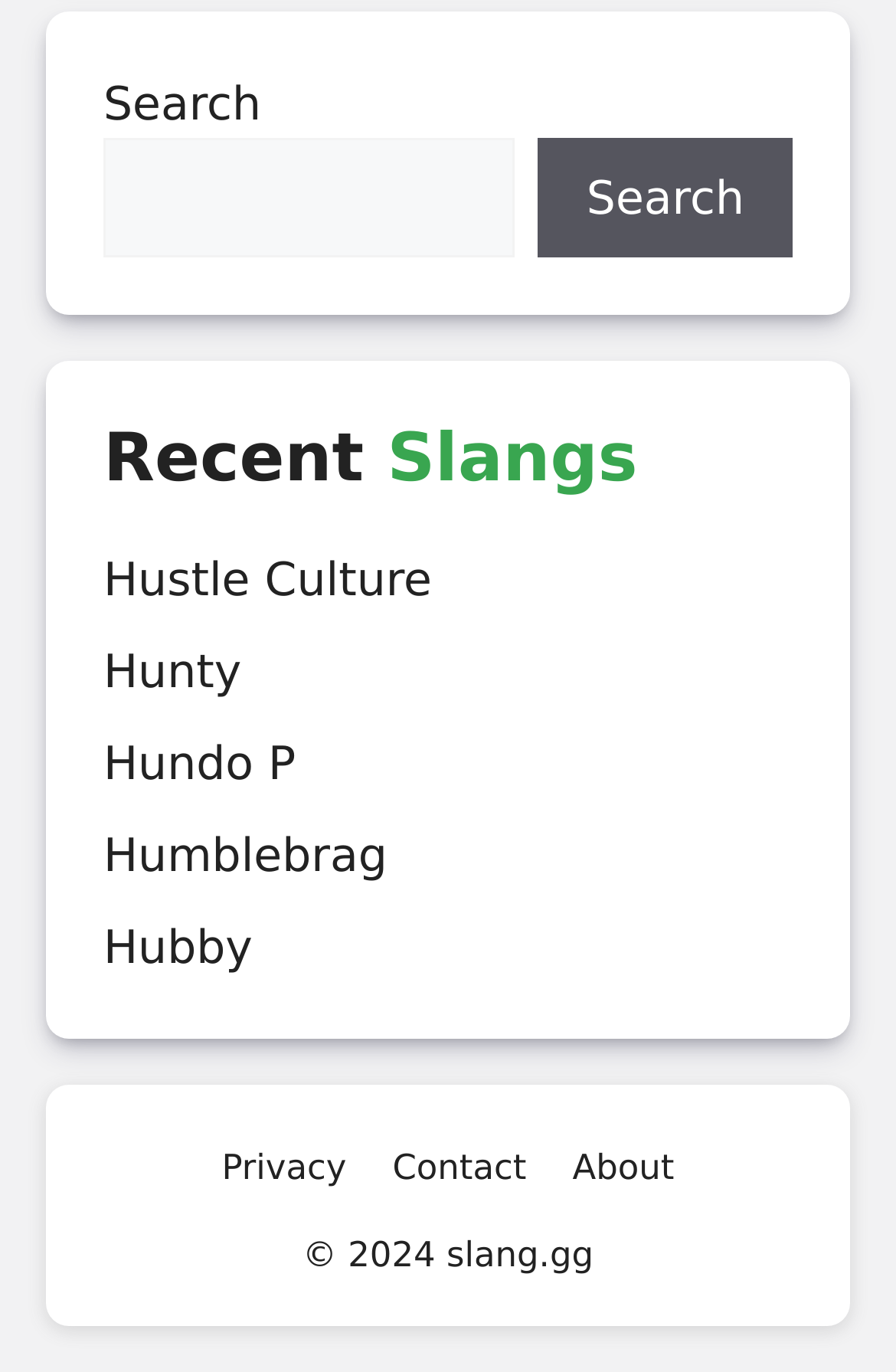Identify the bounding box of the HTML element described as: "Hundo P".

[0.115, 0.536, 0.33, 0.577]